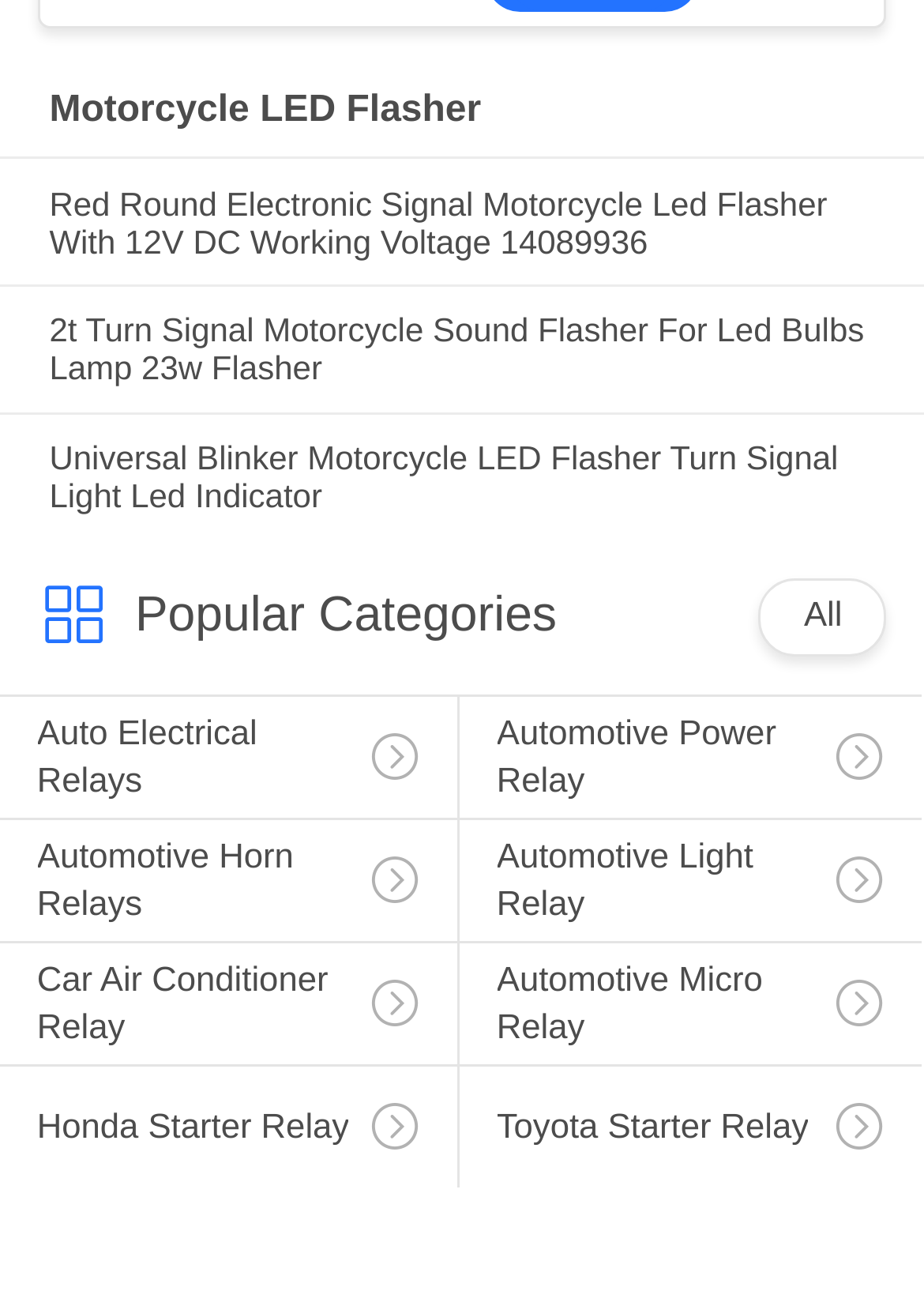Please identify the coordinates of the bounding box for the clickable region that will accomplish this instruction: "Click Unbound Medicine".

None